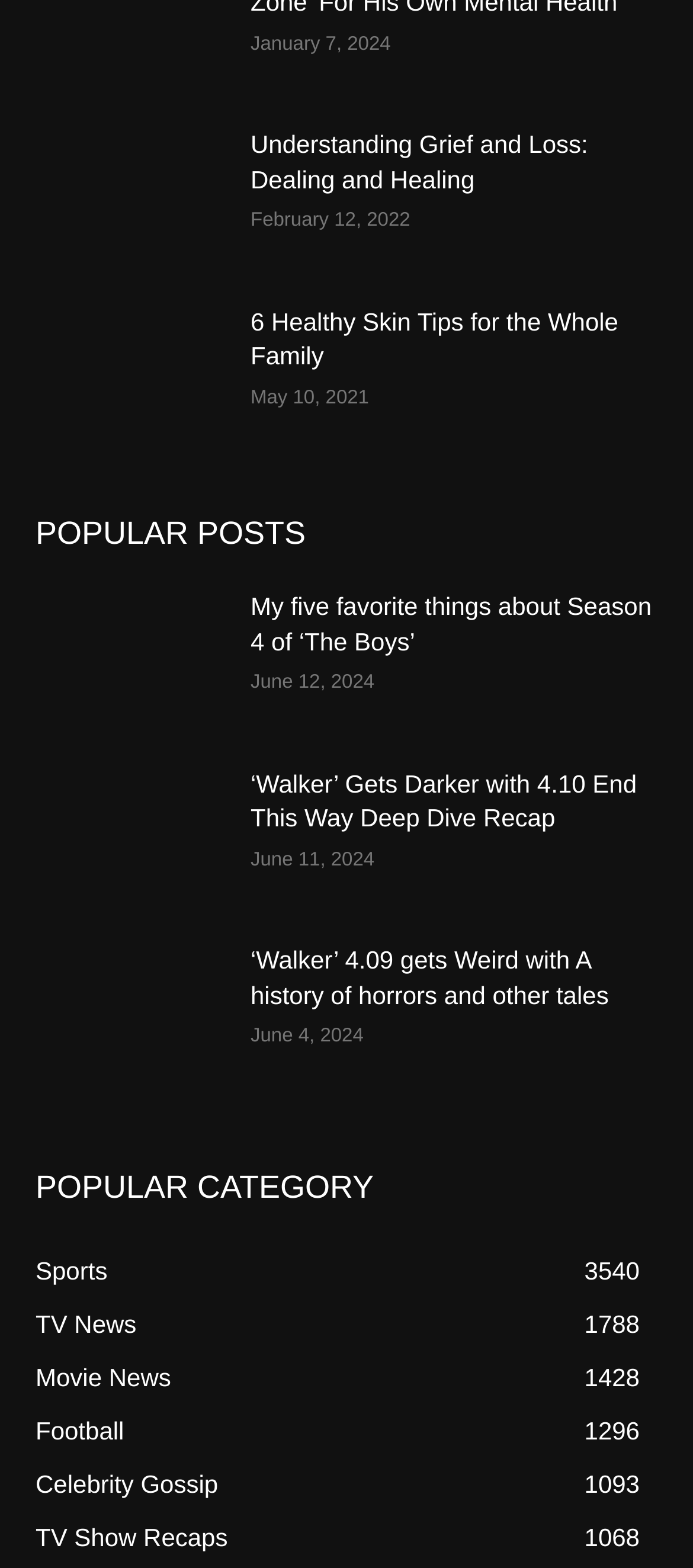Give a concise answer using one word or a phrase to the following question:
What is the date of the first post?

January 7, 2024